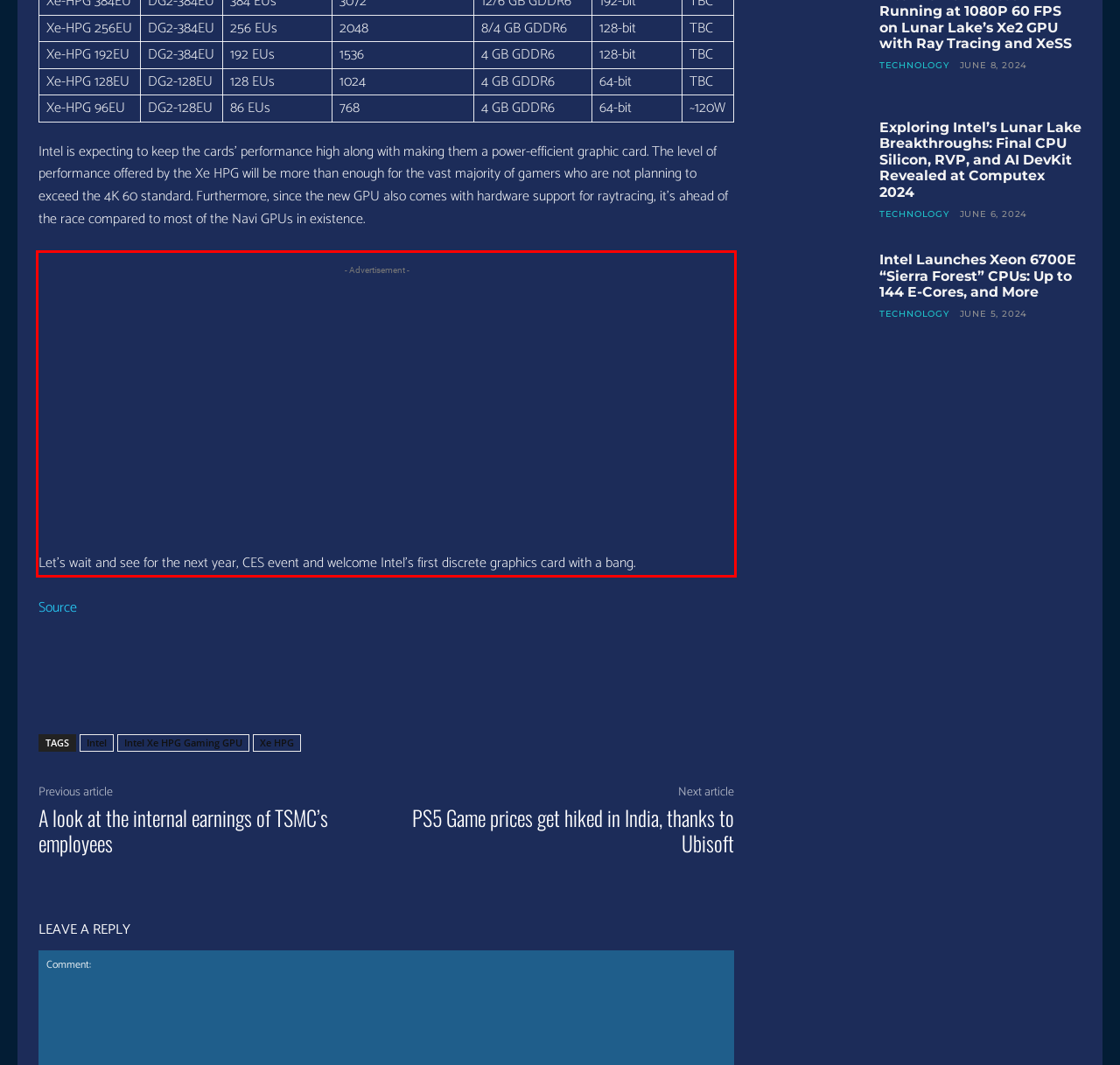You are given a screenshot showing a webpage with a red bounding box. Perform OCR to capture the text within the red bounding box.

Let’s wait and see for the next year, CES event and welcome Intel’s first discrete graphics card with a bang.